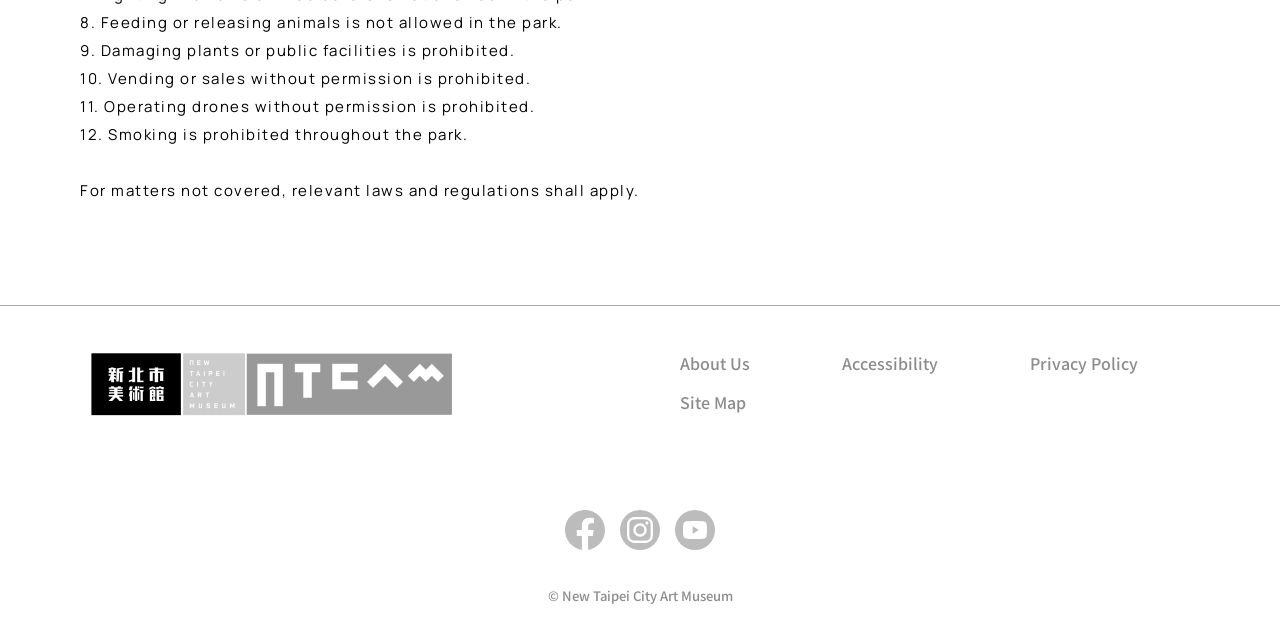Identify the bounding box coordinates for the UI element described as follows: "Site Map". Ensure the coordinates are four float numbers between 0 and 1, formatted as [left, top, right, bottom].

[0.531, 0.628, 0.583, 0.666]